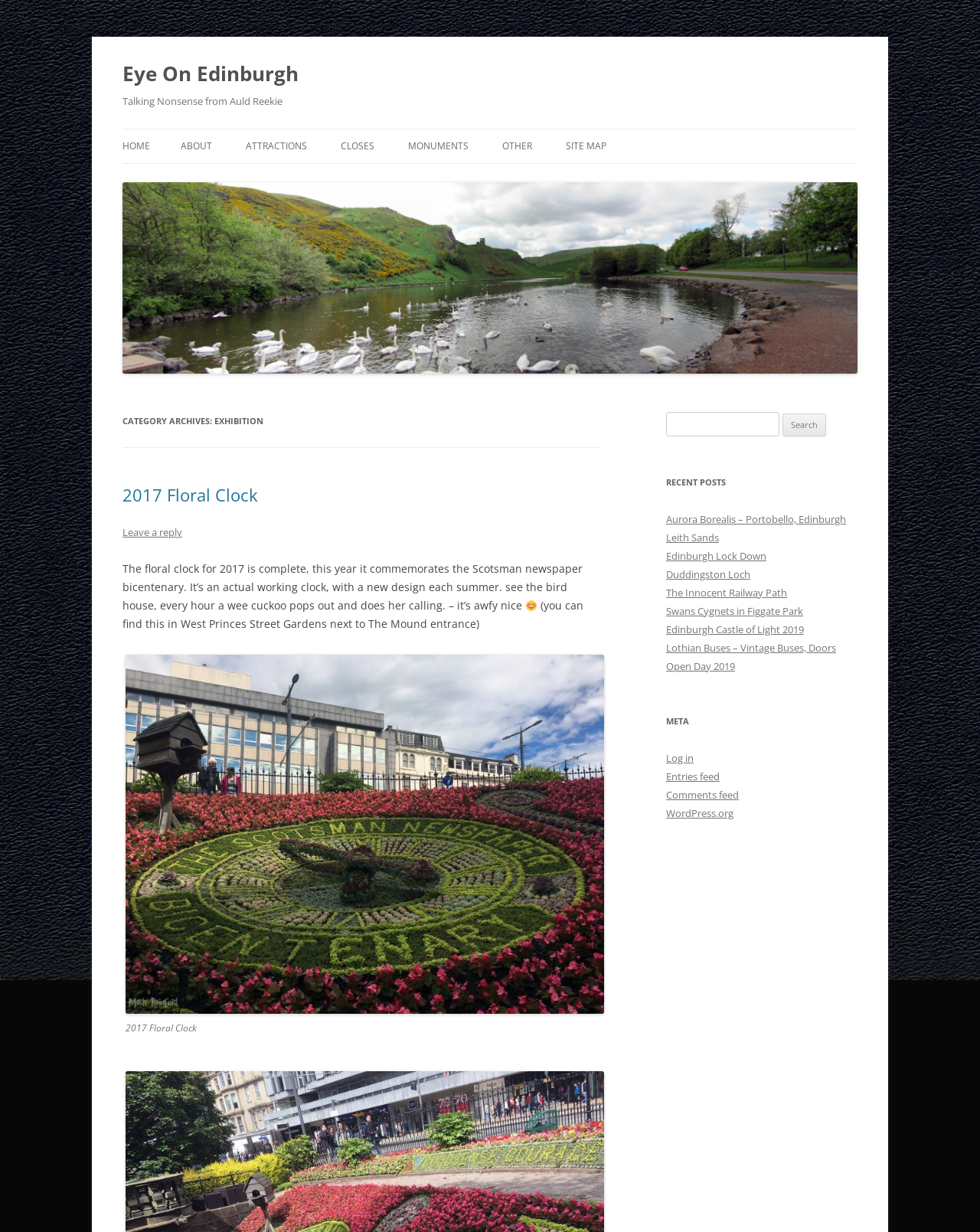Locate the bounding box coordinates of the element I should click to achieve the following instruction: "Discover ROYAL MILE CLOSES".

[0.348, 0.133, 0.504, 0.158]